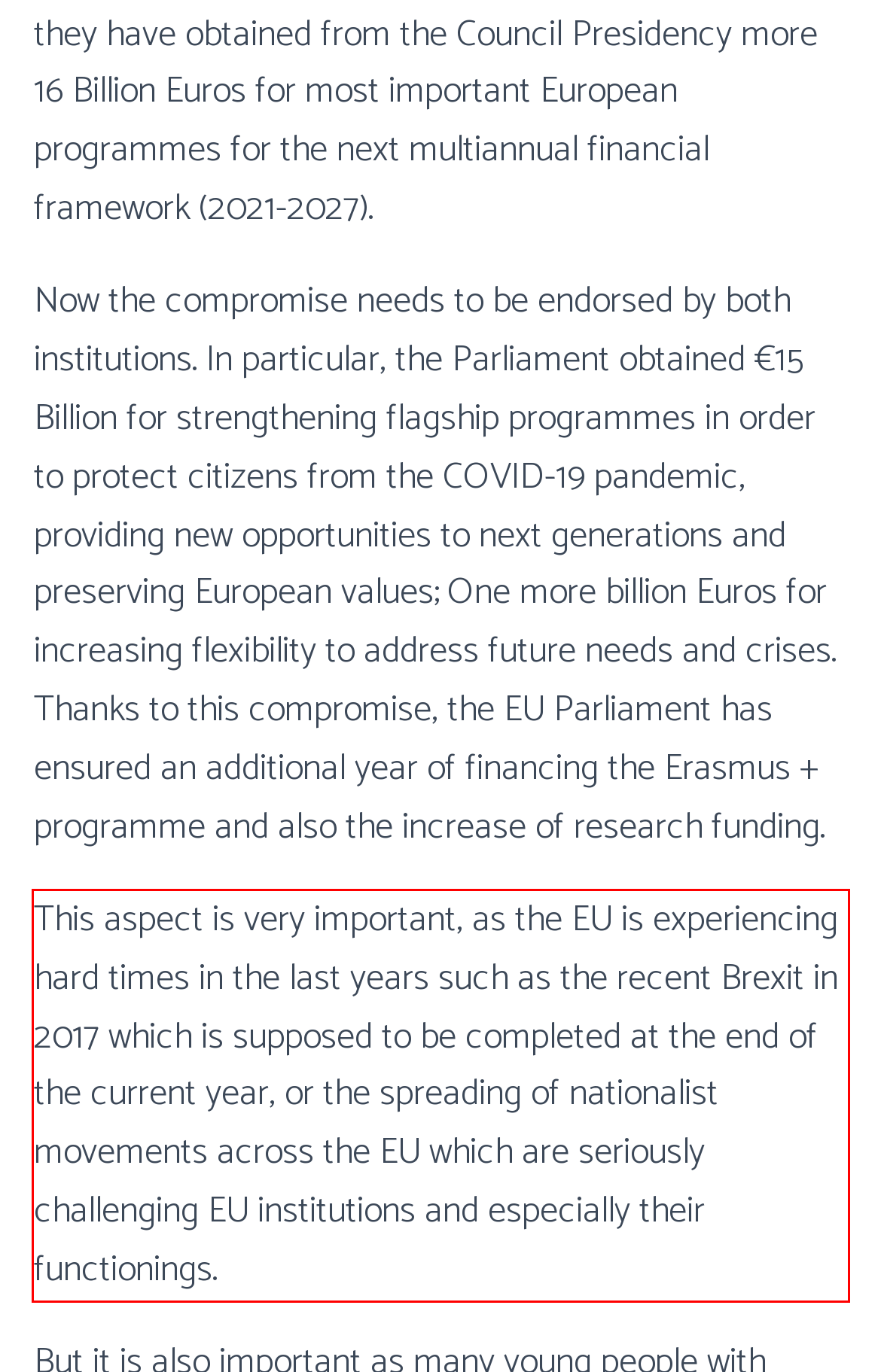Please use OCR to extract the text content from the red bounding box in the provided webpage screenshot.

This aspect is very important, as the EU is experiencing hard times in the last years such as the recent Brexit in 2017 which is supposed to be completed at the end of the current year, or the spreading of nationalist movements across the EU which are seriously challenging EU institutions and especially their functionings.